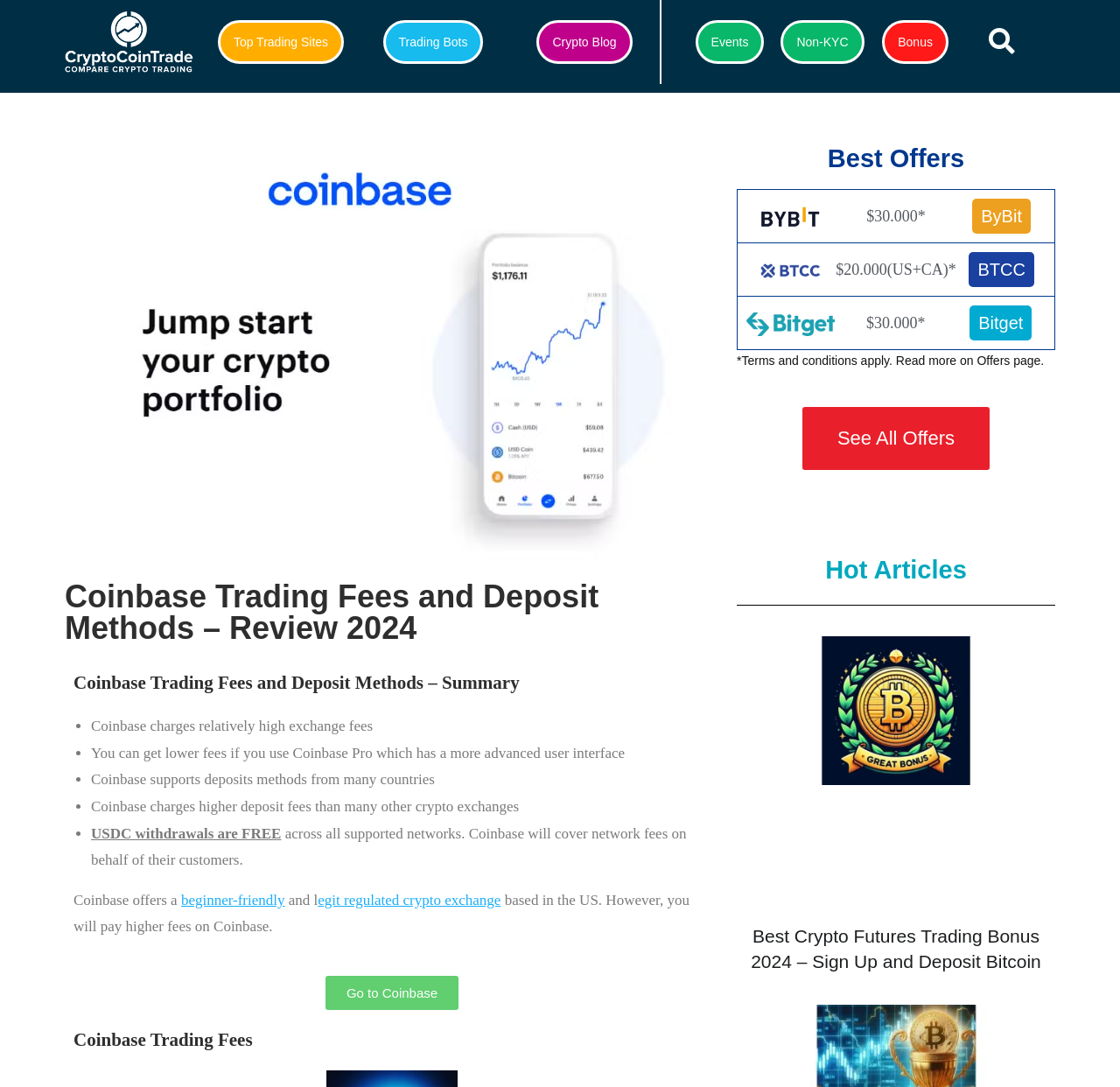Pinpoint the bounding box coordinates of the clickable area needed to execute the instruction: "Search for something". The coordinates should be specified as four float numbers between 0 and 1, i.e., [left, top, right, bottom].

[0.87, 0.017, 0.918, 0.06]